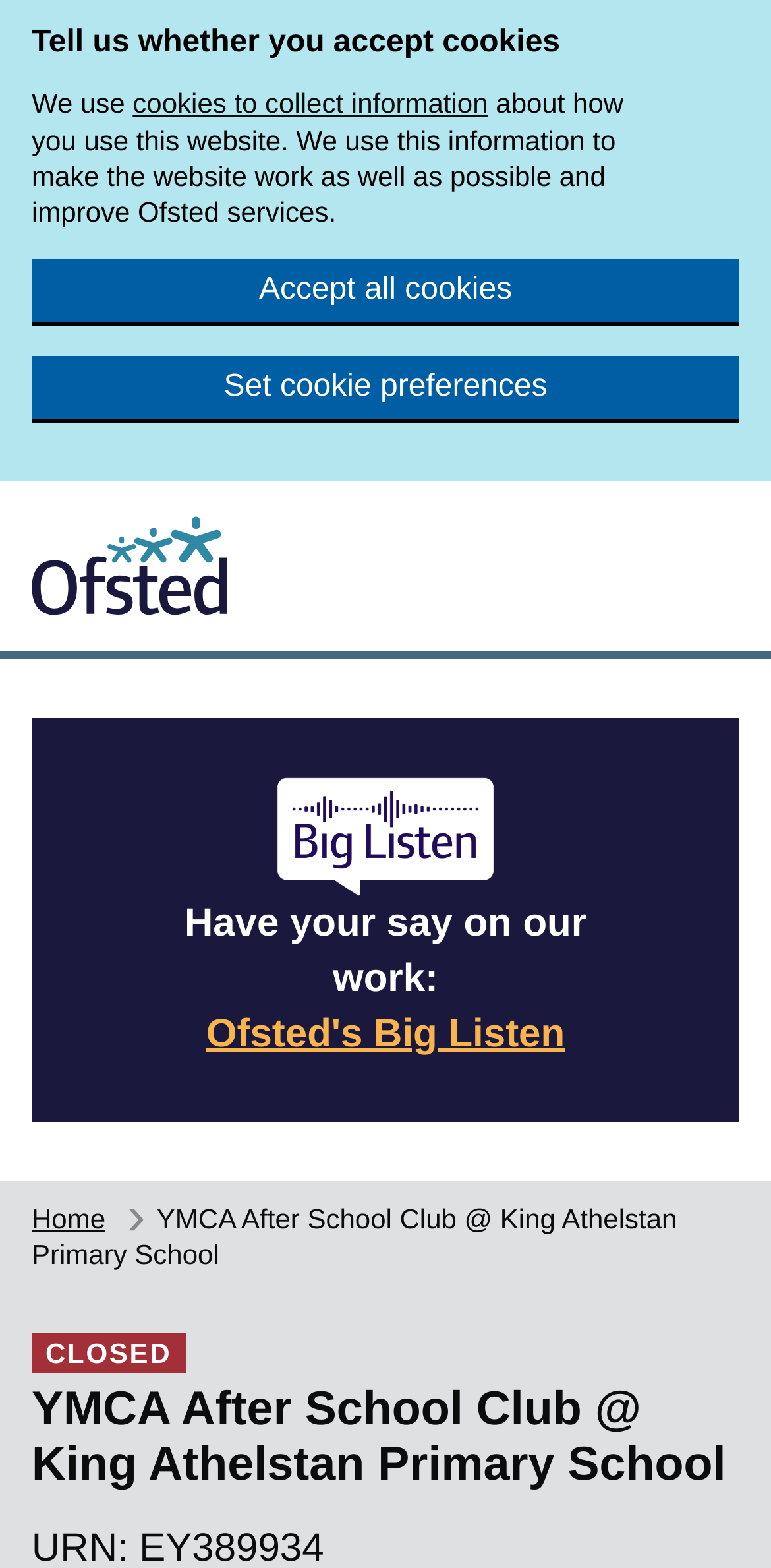Please find the bounding box for the UI element described by: "Accept all cookies".

[0.041, 0.165, 0.959, 0.208]